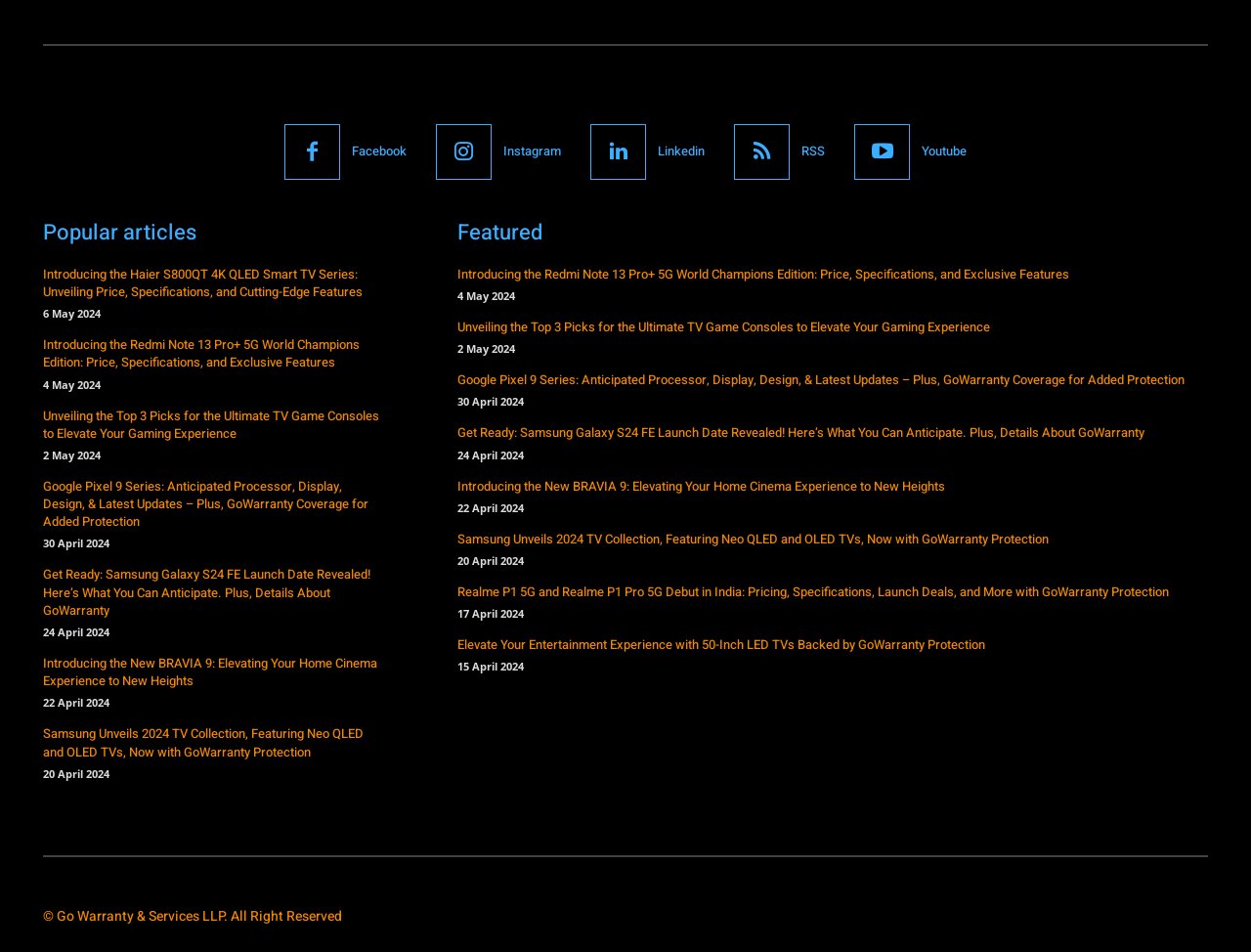Based on the element description Facebook, identify the bounding box of the UI element in the given webpage screenshot. The coordinates should be in the format (top-left x, top-left y, bottom-right x, bottom-right y) and must be between 0 and 1.

[0.281, 0.148, 0.325, 0.17]